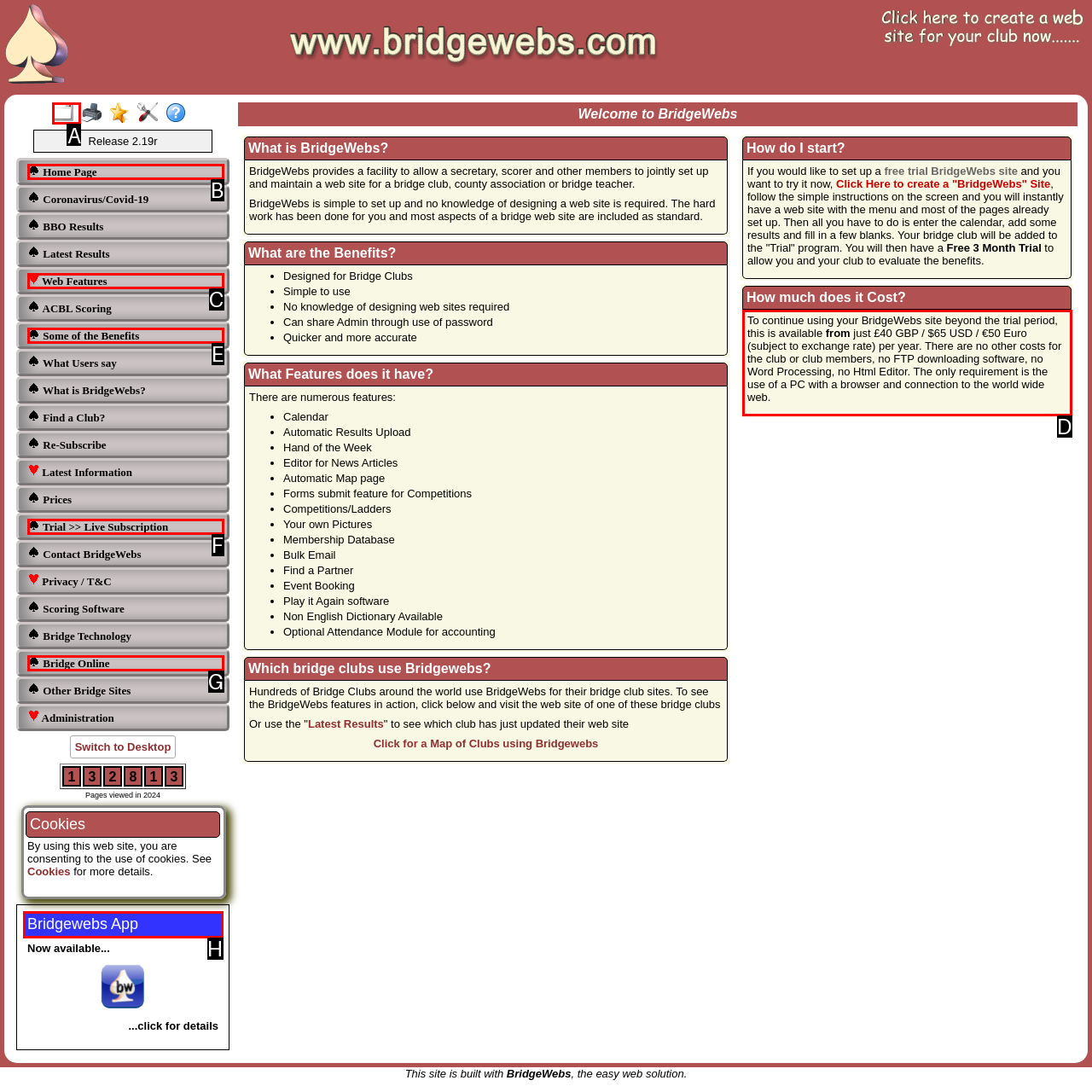Determine which letter corresponds to the UI element to click for this task: Click on Full Screen
Respond with the letter from the available options.

A